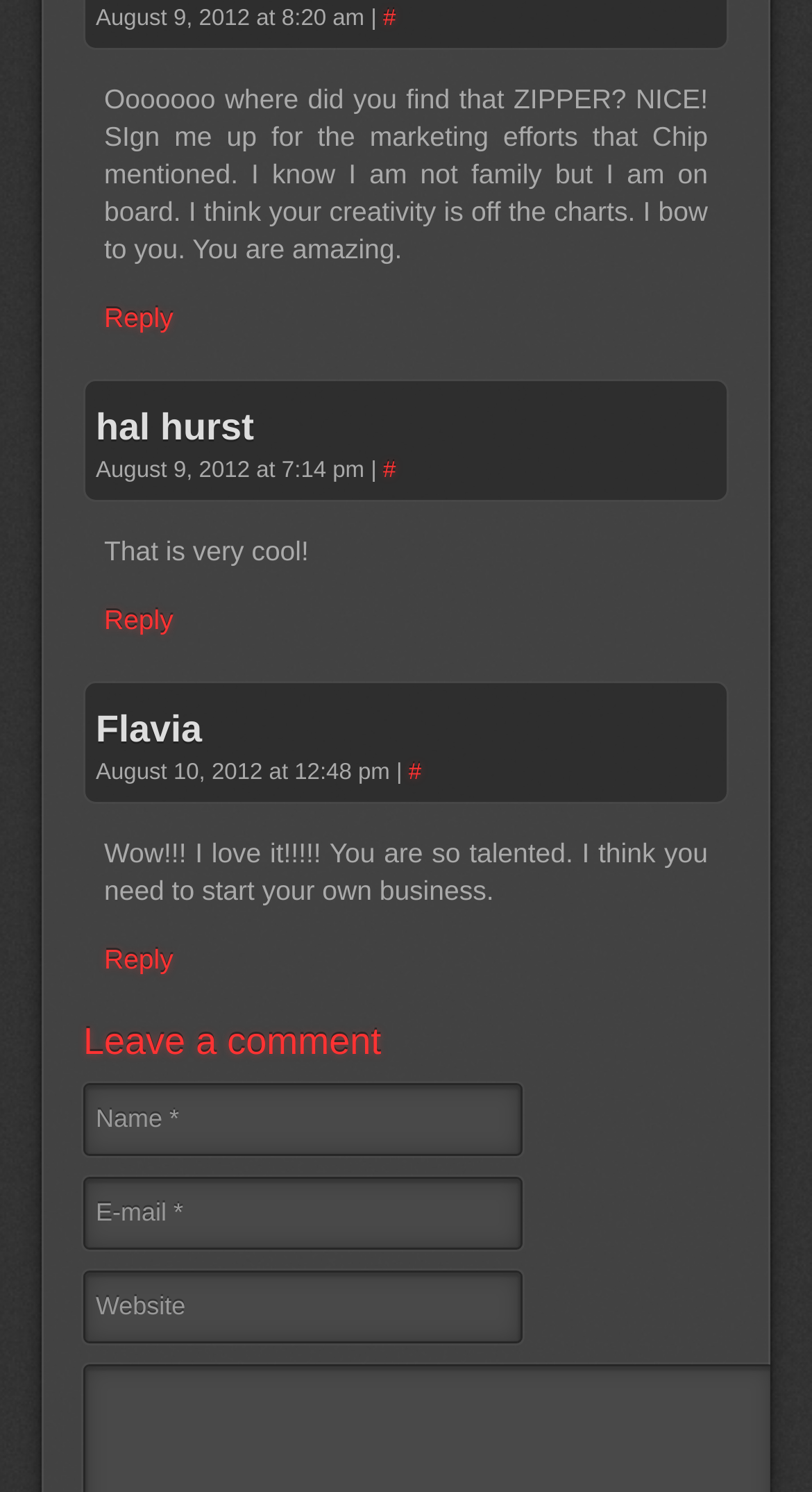Please find the bounding box coordinates of the element that needs to be clicked to perform the following instruction: "Reply to the first comment". The bounding box coordinates should be four float numbers between 0 and 1, represented as [left, top, right, bottom].

[0.128, 0.202, 0.213, 0.223]